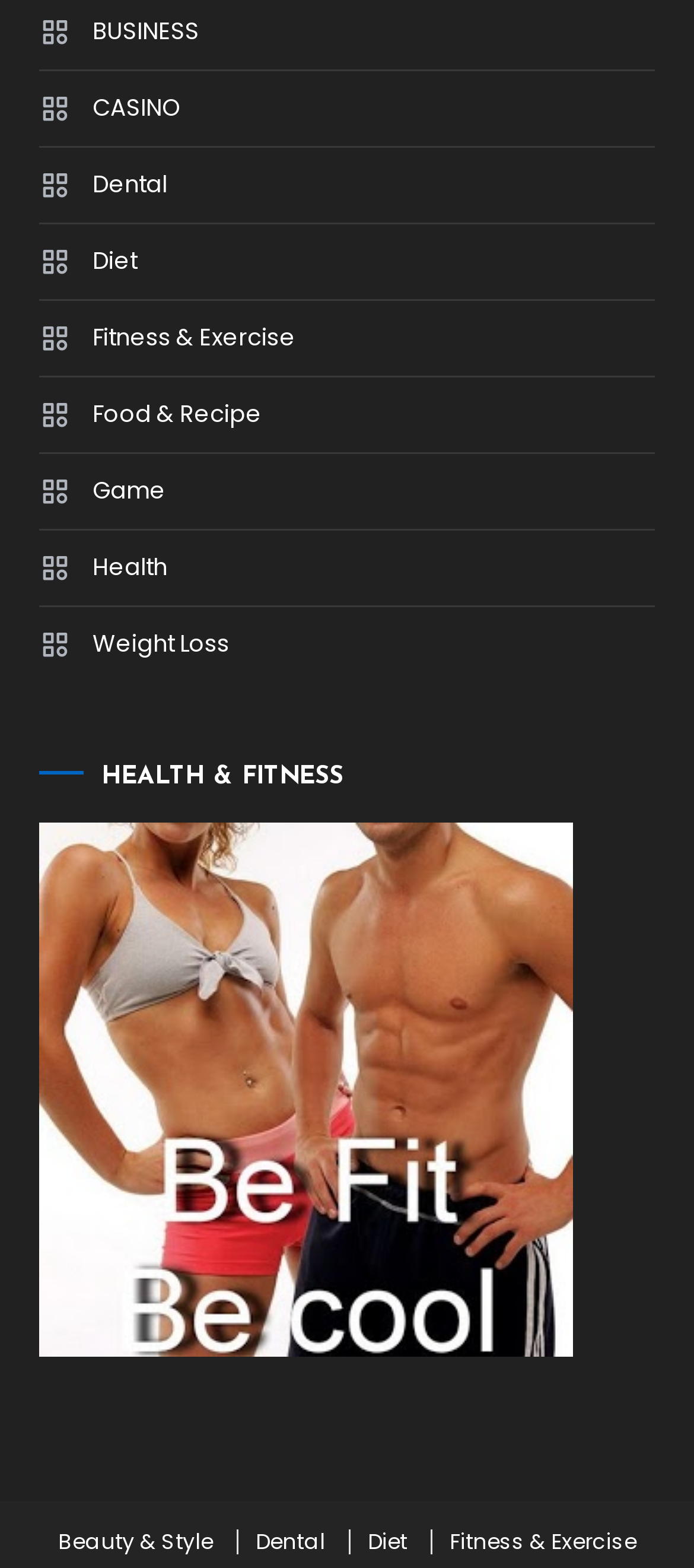Please identify the bounding box coordinates of the element that needs to be clicked to perform the following instruction: "Click on BUSINESS".

[0.057, 0.002, 0.288, 0.039]